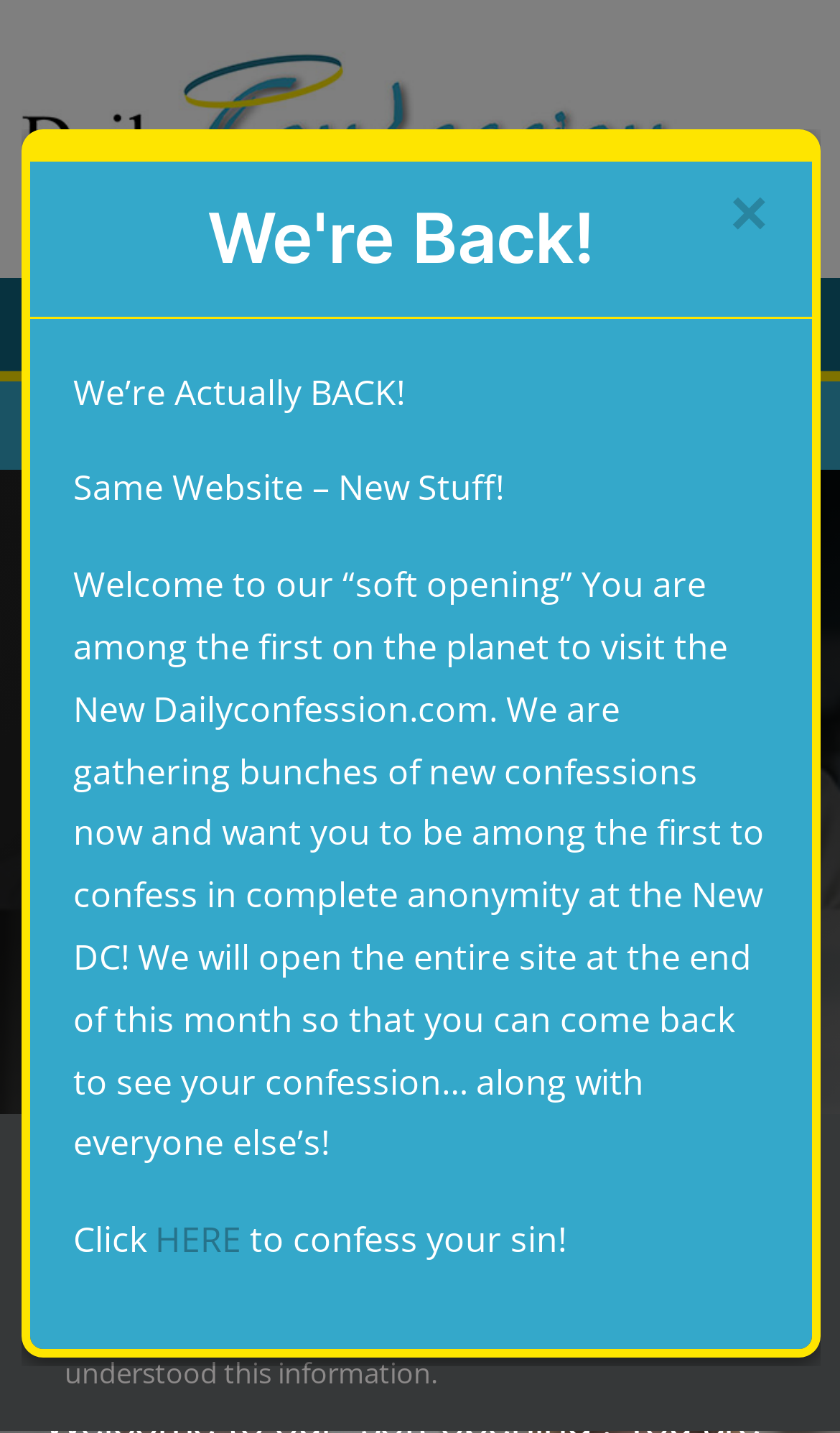What can users do on this website?
Please provide a single word or phrase based on the screenshot.

Confess anonymously